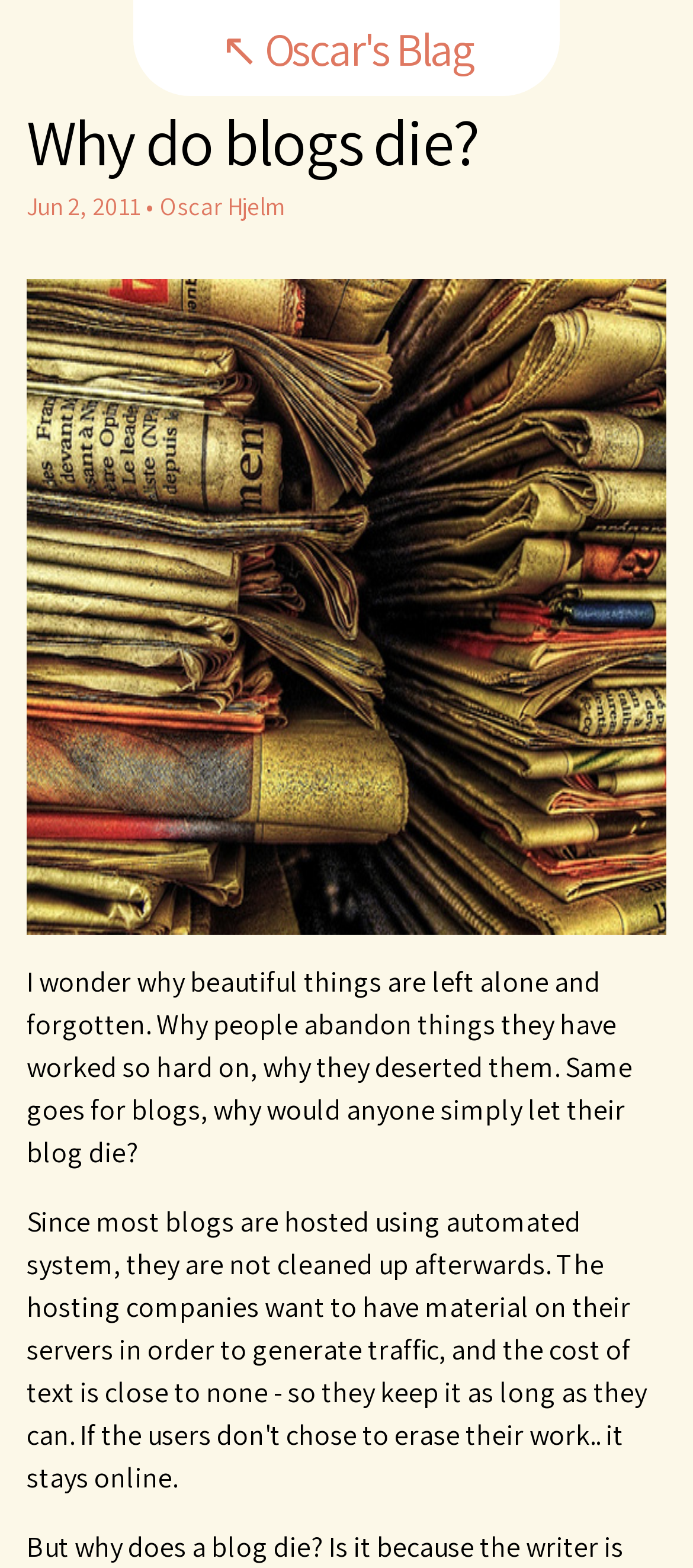Provide the bounding box coordinates for the UI element described in this sentence: "title="oldthings"". The coordinates should be four float values between 0 and 1, i.e., [left, top, right, bottom].

[0.038, 0.178, 0.962, 0.596]